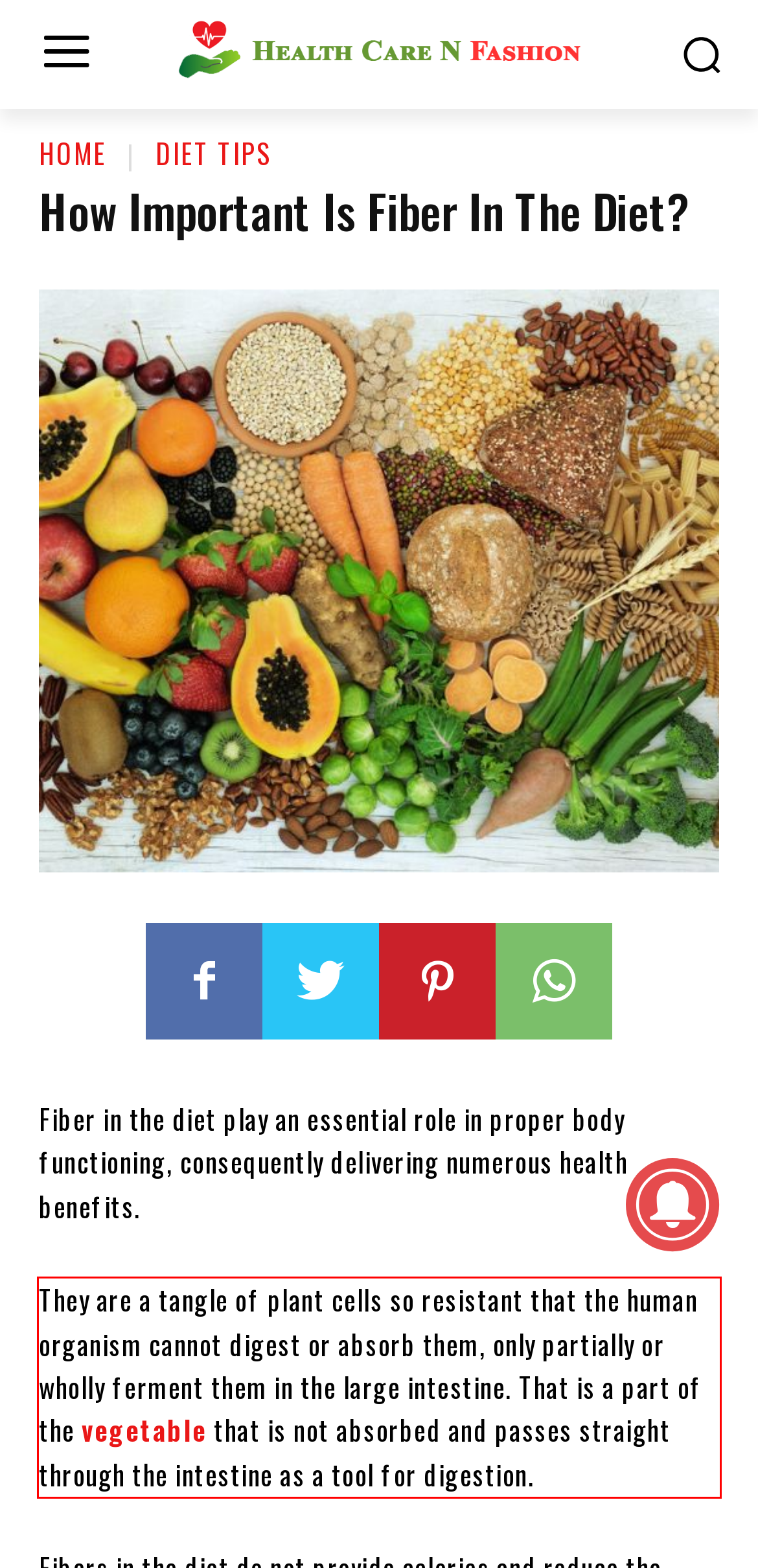Examine the webpage screenshot, find the red bounding box, and extract the text content within this marked area.

They are a tangle of plant cells so resistant that the human organism cannot digest or absorb them, only partially or wholly ferment them in the large intestine. That is a part of the vegetable that is not absorbed and passes straight through the intestine as a tool for digestion.